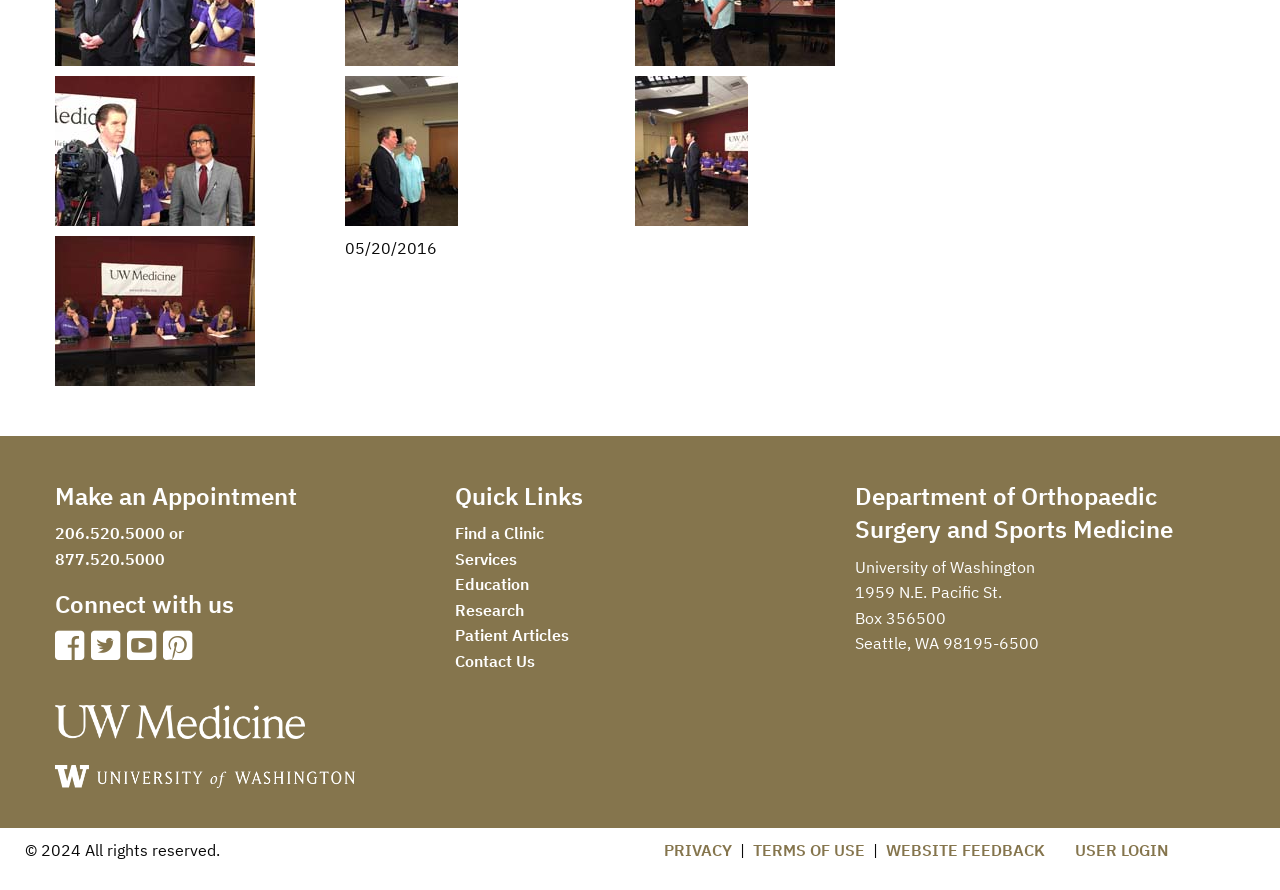Given the element description, predict the bounding box coordinates in the format (top-left x, top-left y, bottom-right x, bottom-right y), using floating point numbers between 0 and 1: India

None